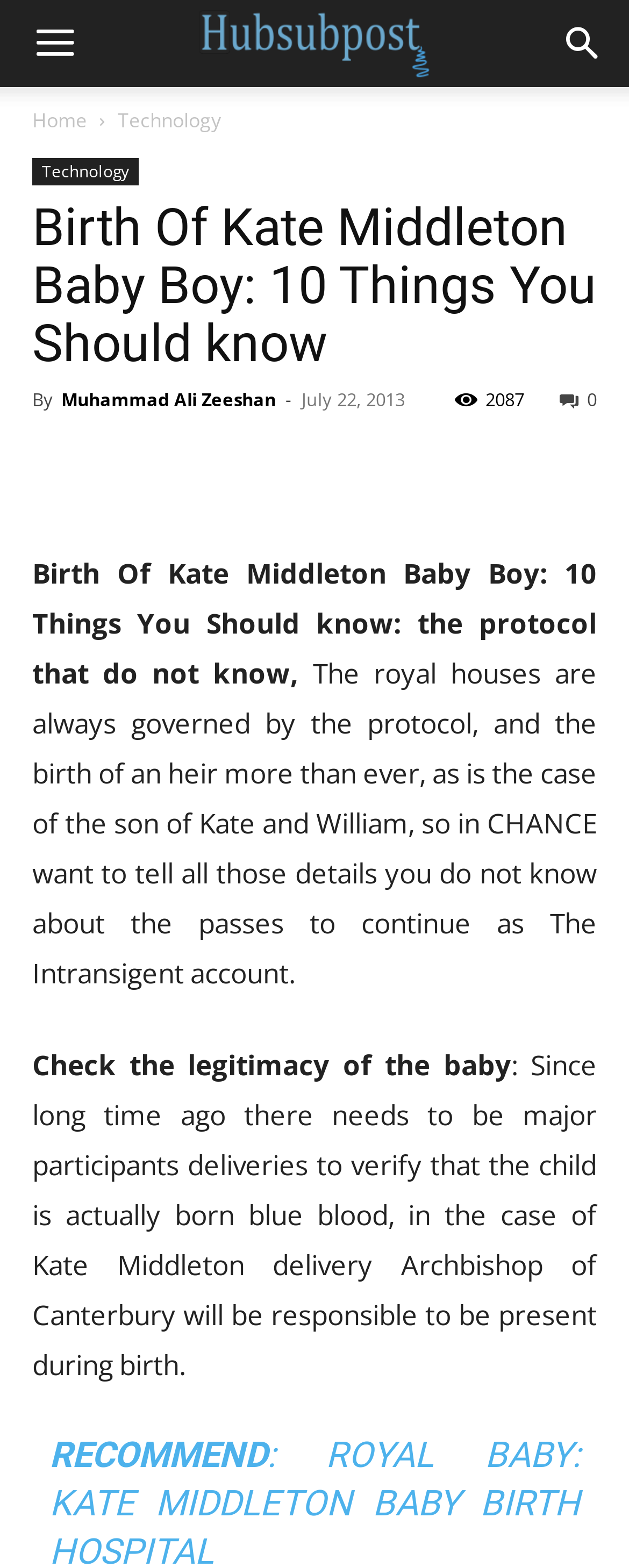Who wrote the article?
Using the image as a reference, give a one-word or short phrase answer.

Muhammad Ali Zeeshan